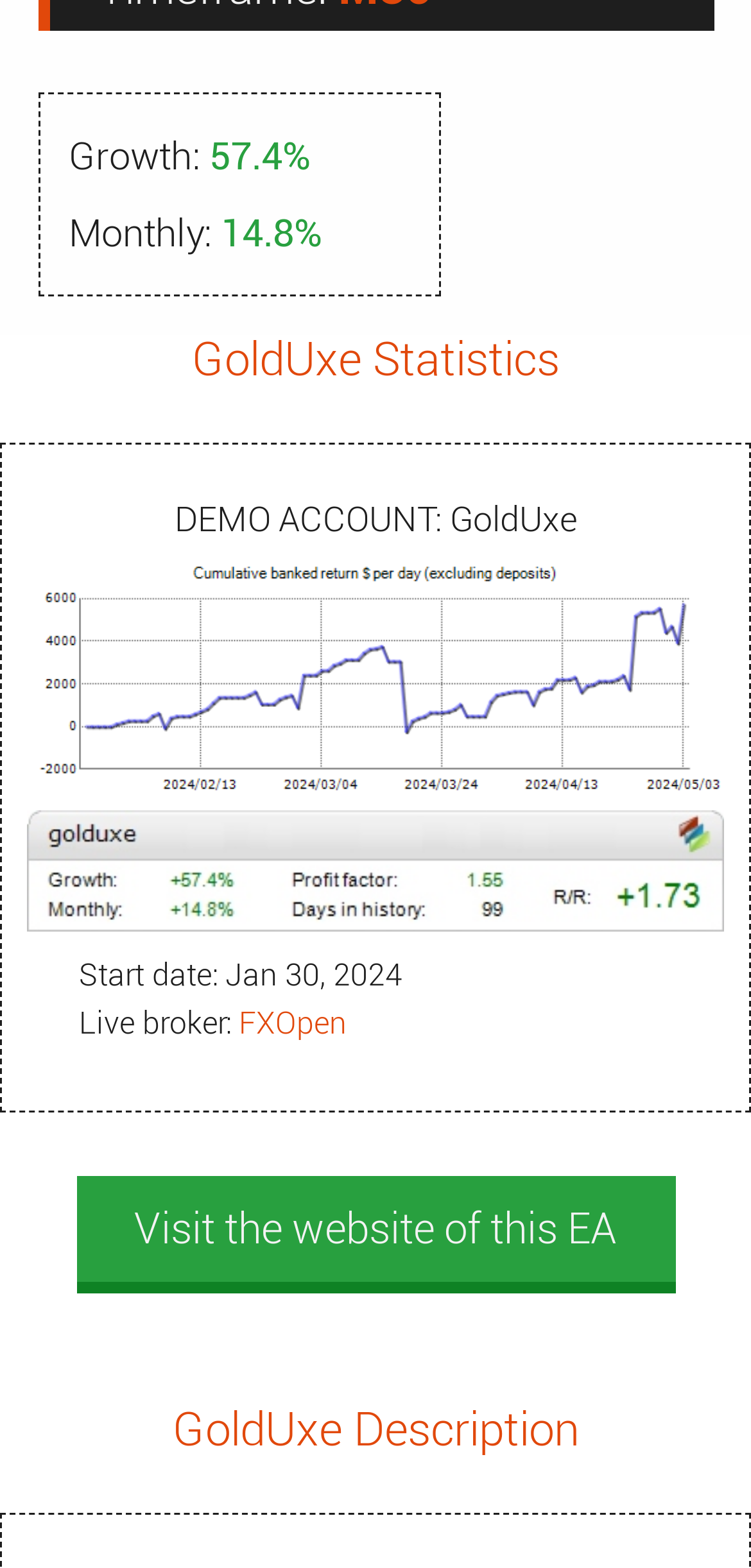What is the start date of the test?
Could you answer the question in a detailed manner, providing as much information as possible?

The start date of the test can be found in the section 'Start date: Jan 30, 2024' which is located near the bottom of the webpage.